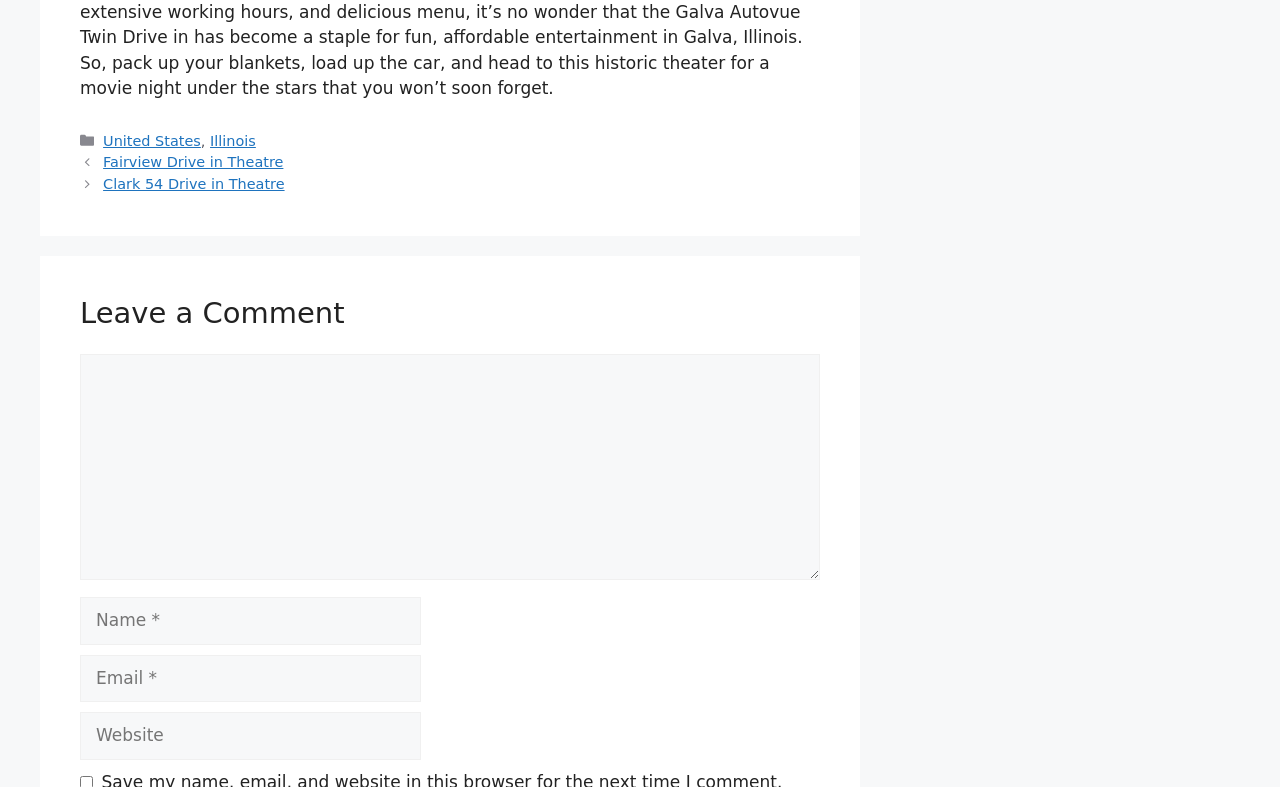Please specify the coordinates of the bounding box for the element that should be clicked to carry out this instruction: "Fill in the 'Name' field". The coordinates must be four float numbers between 0 and 1, formatted as [left, top, right, bottom].

[0.062, 0.759, 0.329, 0.819]